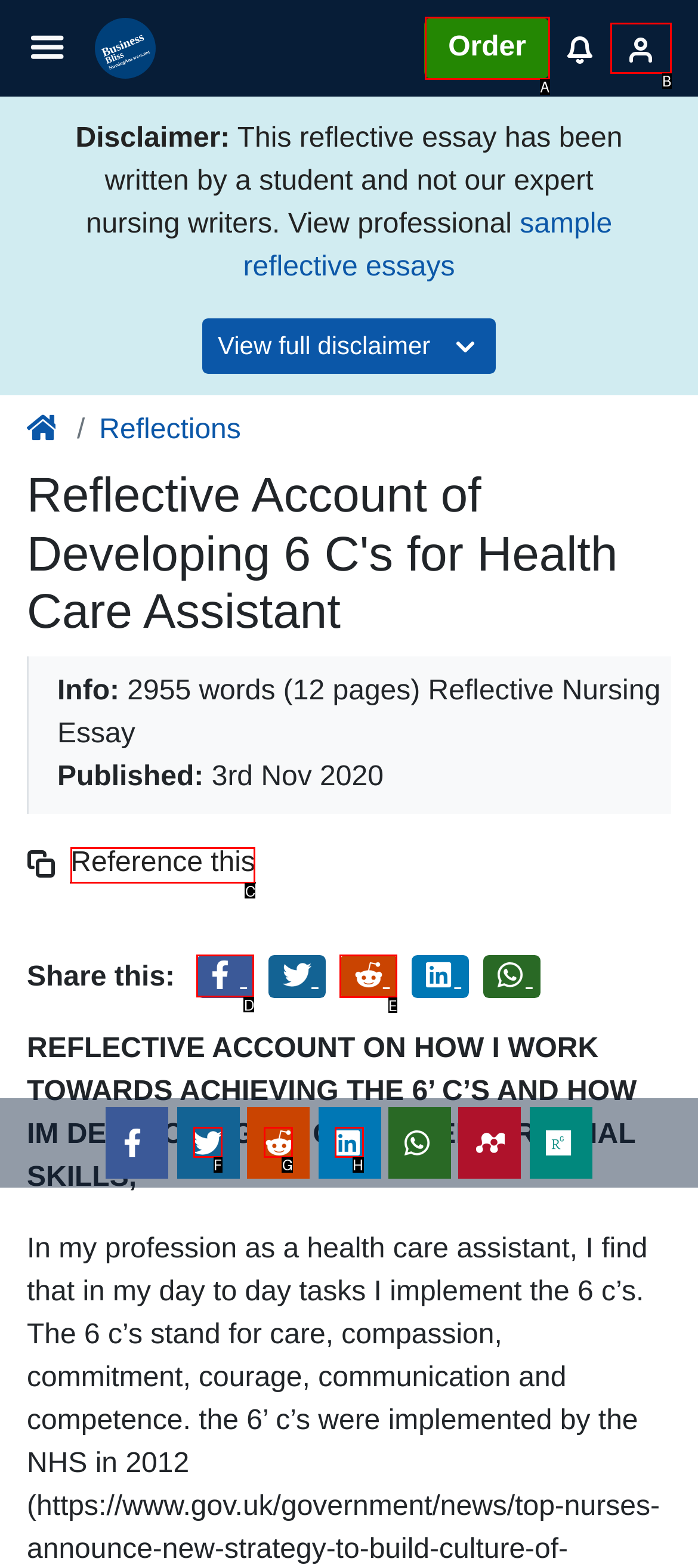Identify which HTML element should be clicked to fulfill this instruction: Read Pfizer Co-pay Program Terms and Conditions Reply with the correct option's letter.

None